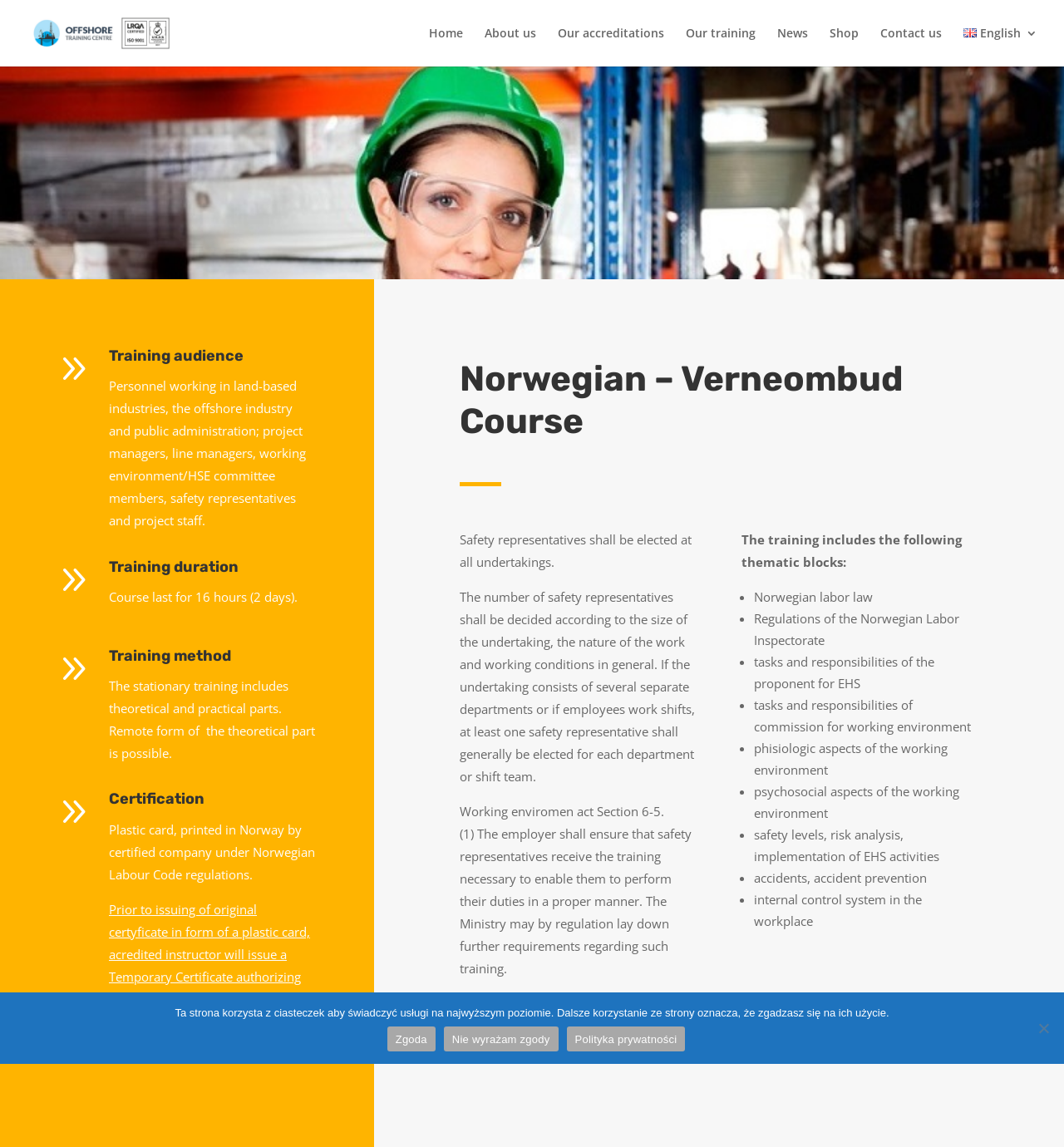Determine the bounding box coordinates for the area that should be clicked to carry out the following instruction: "Read about the 'Certification' process".

[0.102, 0.688, 0.297, 0.713]